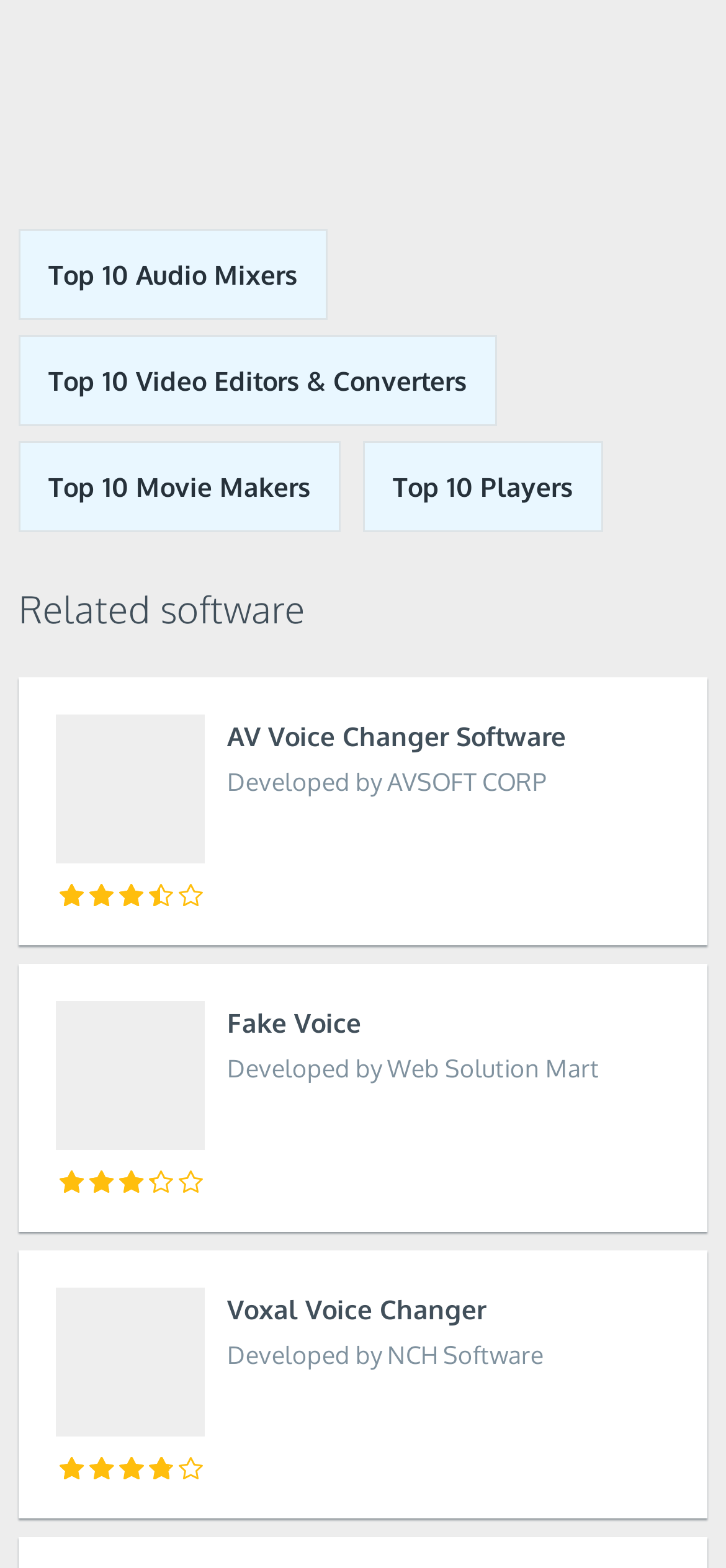How many categories are listed at the top?
Use the information from the image to give a detailed answer to the question.

I counted the number of links at the top of the webpage, which are 'Top 10 Audio Mixers', 'Top 10 Video Editors & Converters', and 'Top 10 Movie Makers'.